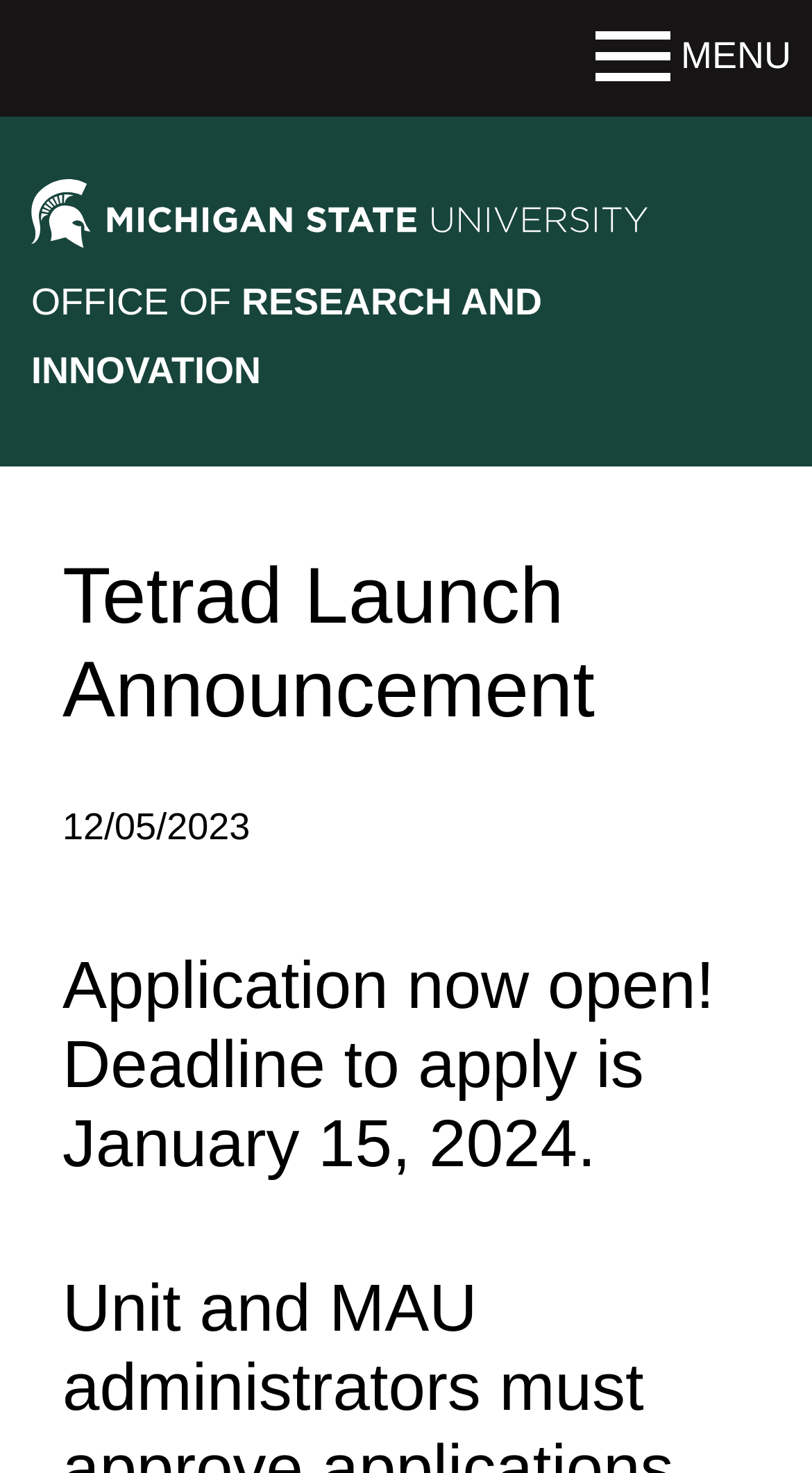Determine the bounding box coordinates for the UI element matching this description: "Menu".

[0.0, 0.0, 1.0, 0.079]